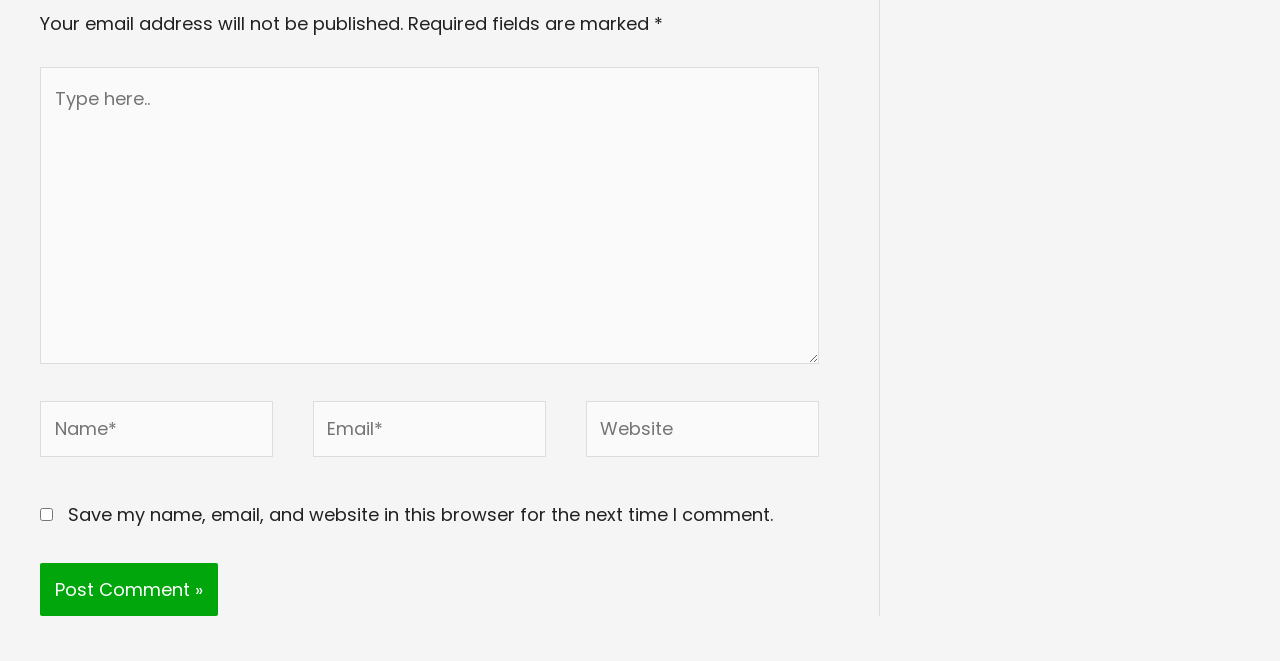Provide a one-word or short-phrase response to the question:
What is the purpose of the checkbox?

Save comment info